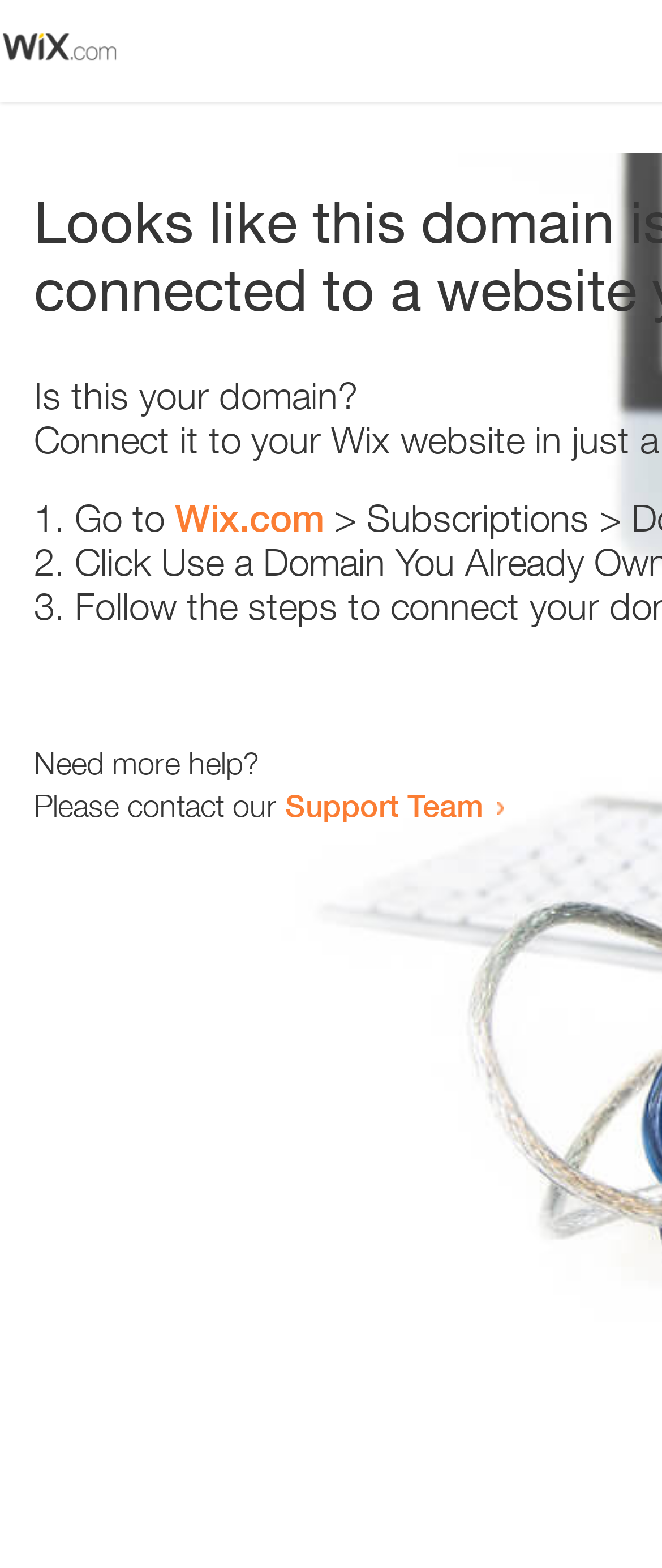What is the domain being referred to?
Answer the question with as much detail as possible.

The webpage contains a link 'Wix.com' which suggests that the domain being referred to is Wix.com. This can be inferred from the context of the sentence 'Go to Wix.com'.